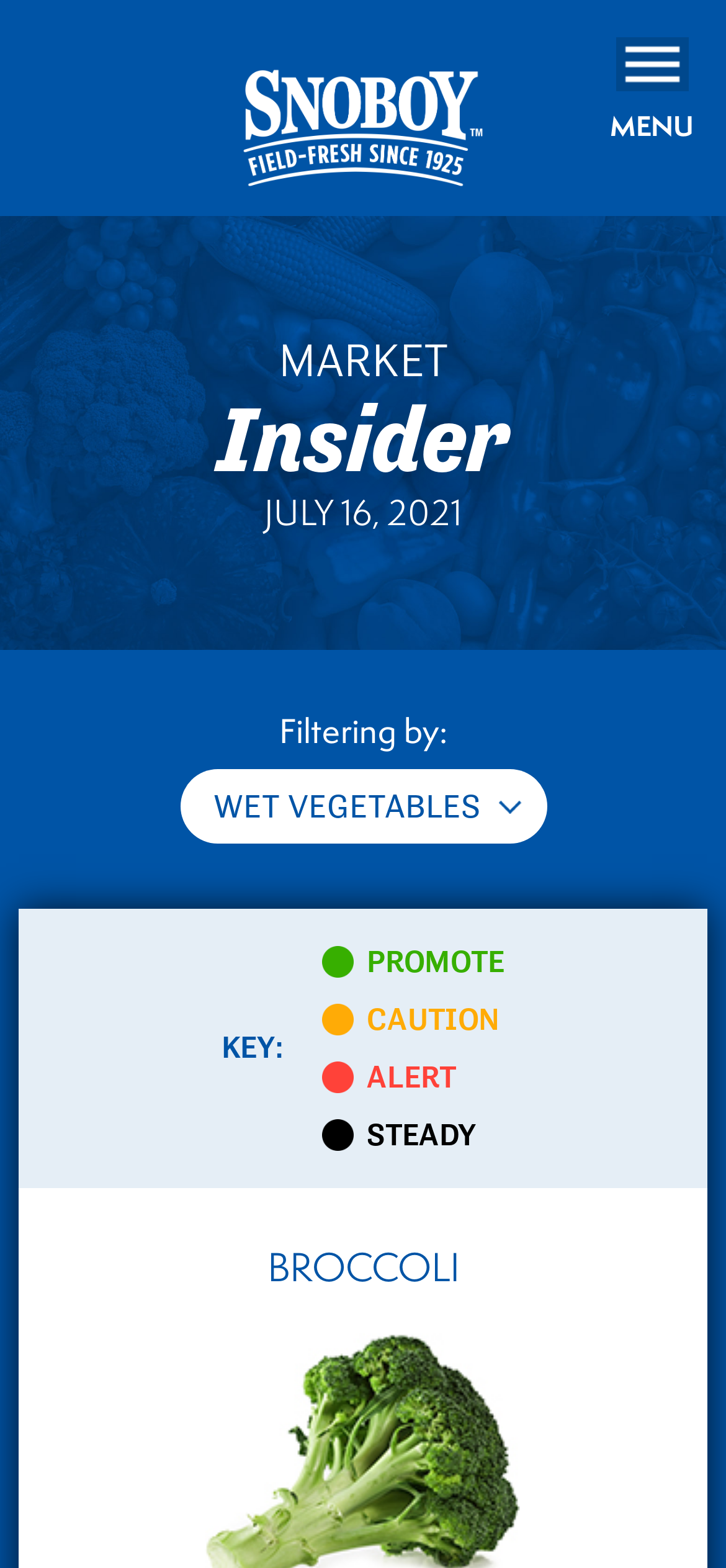What type of vegetables is being filtered?
Based on the image content, provide your answer in one word or a short phrase.

WET VEGETABLES